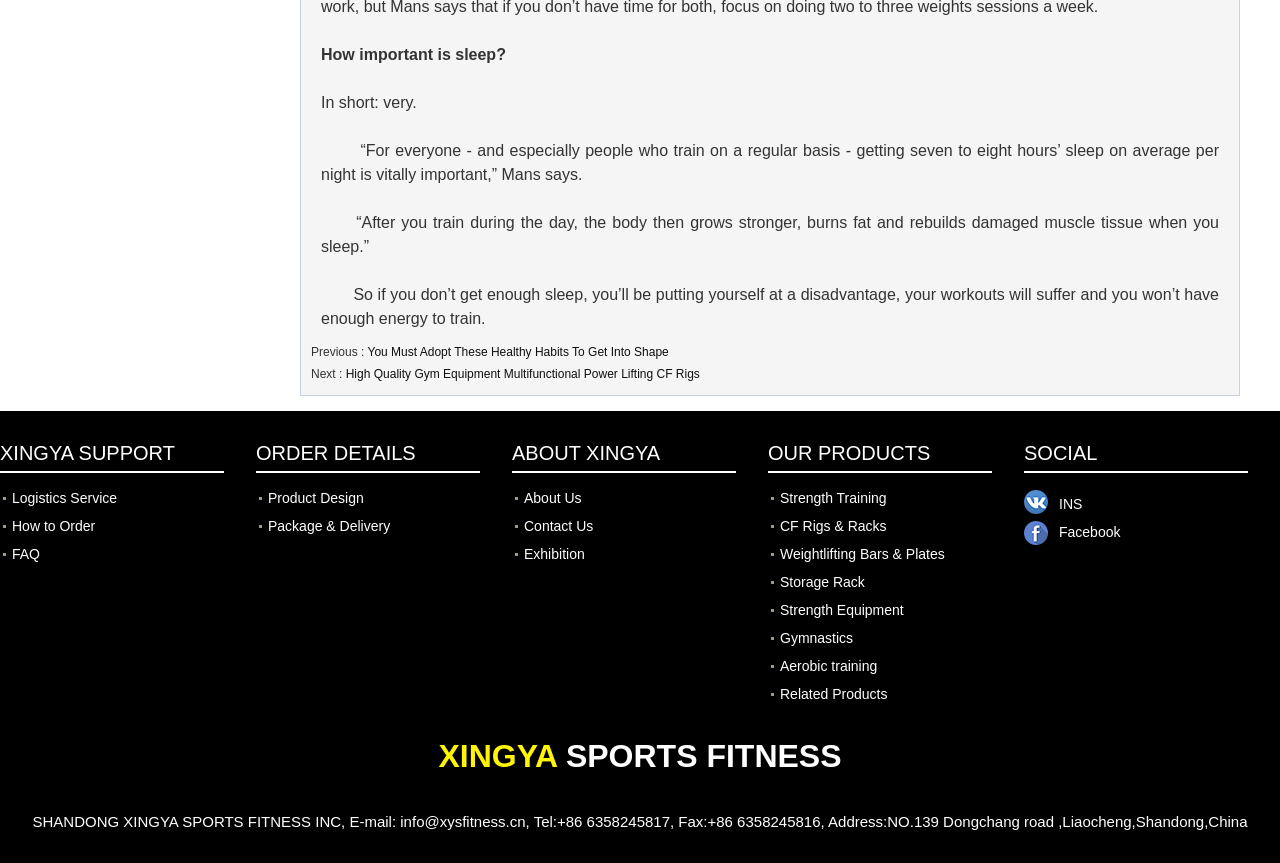Specify the bounding box coordinates of the area to click in order to execute this command: 'Click on 'You Must Adopt These Healthy Habits To Get Into Shape''. The coordinates should consist of four float numbers ranging from 0 to 1, and should be formatted as [left, top, right, bottom].

[0.287, 0.399, 0.522, 0.416]